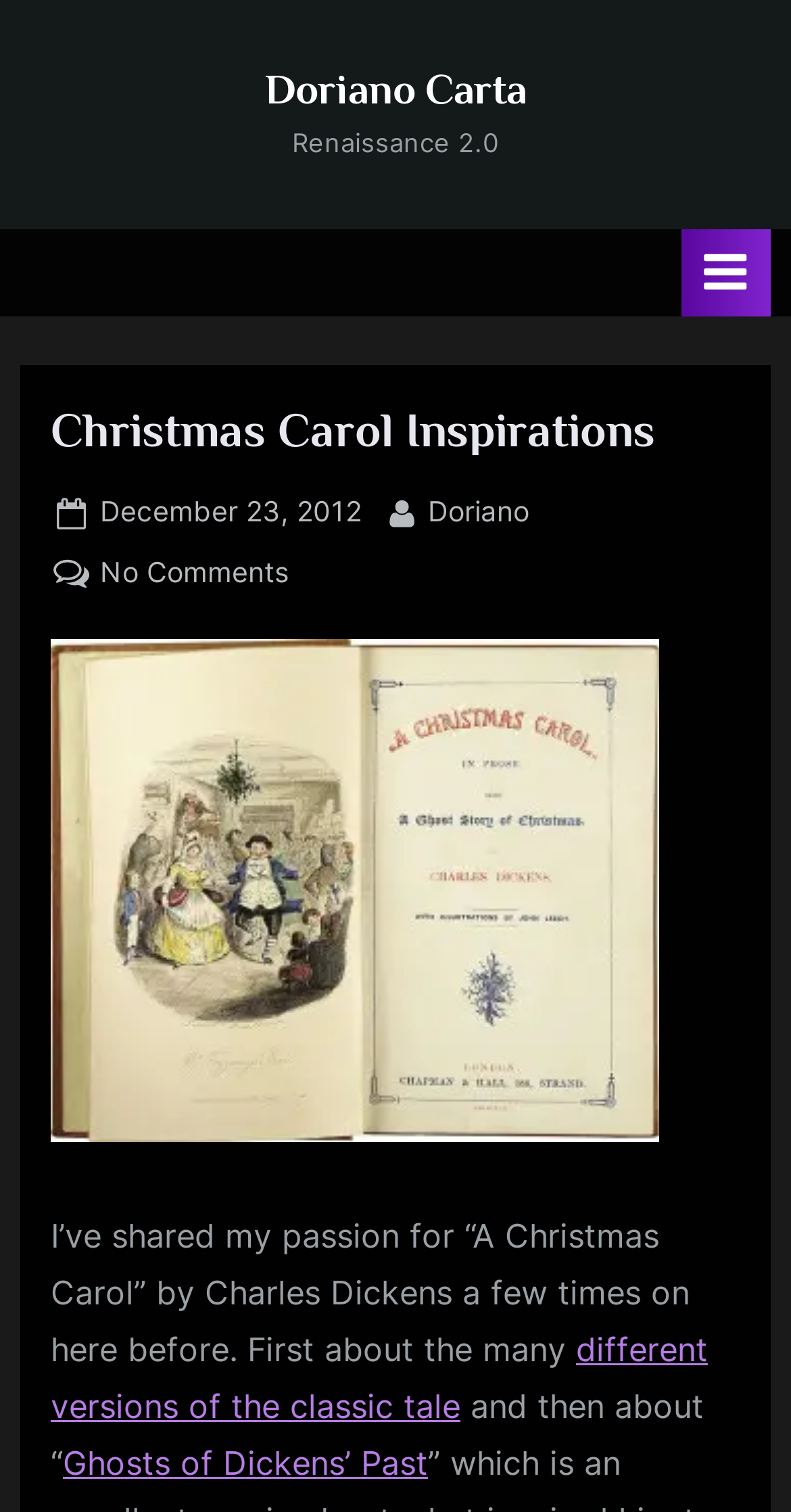Based on the image, provide a detailed and complete answer to the question: 
Is the primary menu expanded?

The primary menu is not expanded because the button 'Toggle Primary Menu' has an attribute 'expanded: False'.